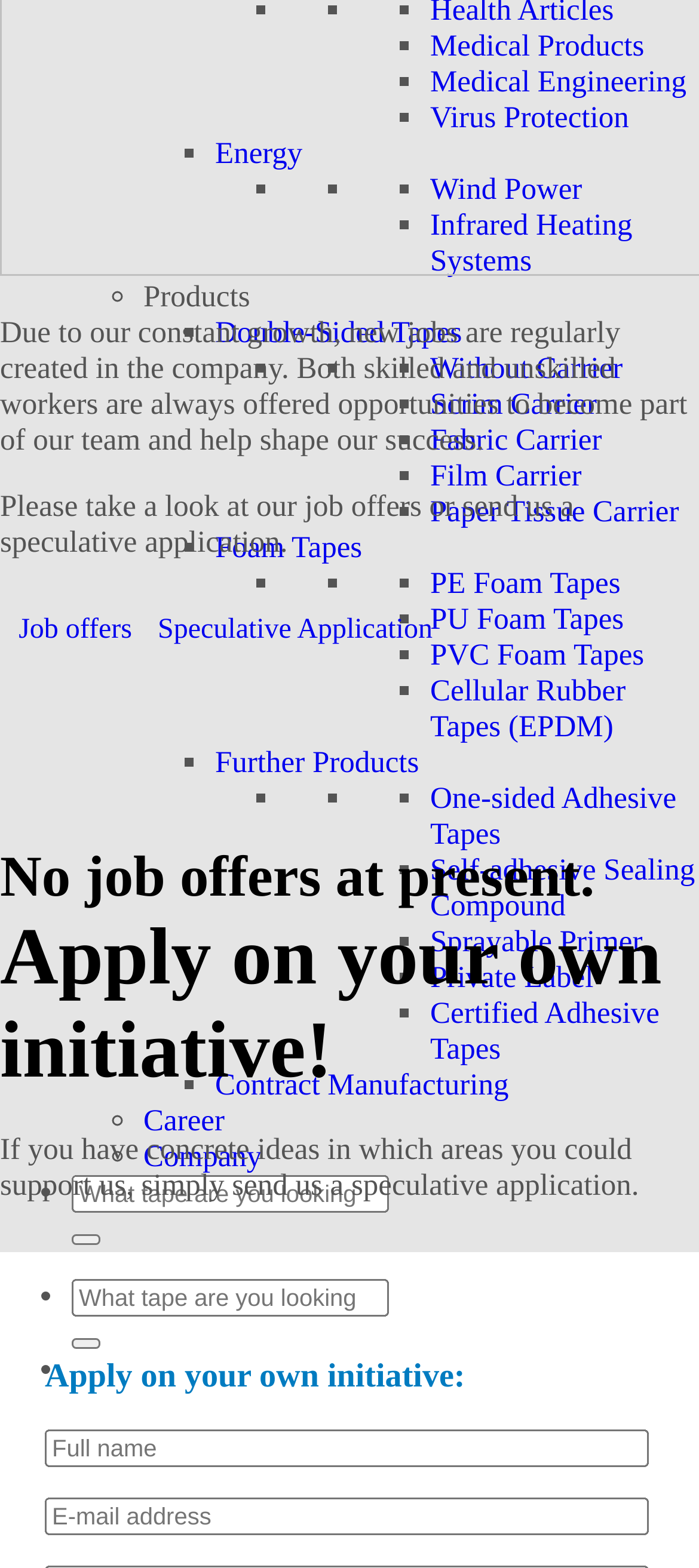Please give a succinct answer using a single word or phrase:
What is the main category of products?

Medical Products